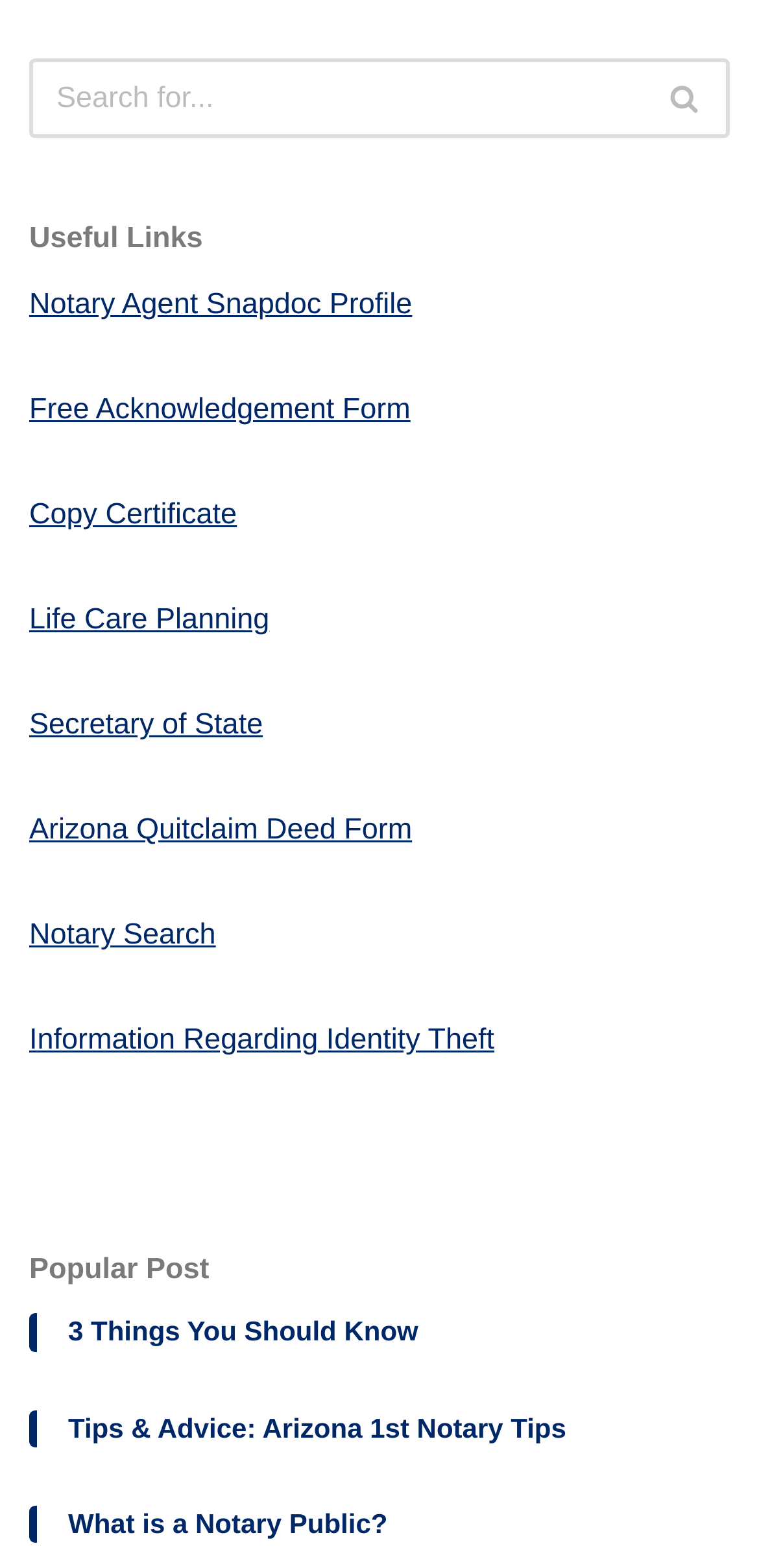Please specify the bounding box coordinates in the format (top-left x, top-left y, bottom-right x, bottom-right y), with all values as floating point numbers between 0 and 1. Identify the bounding box of the UI element described by: Free Acknowledgement Form

[0.038, 0.251, 0.541, 0.272]